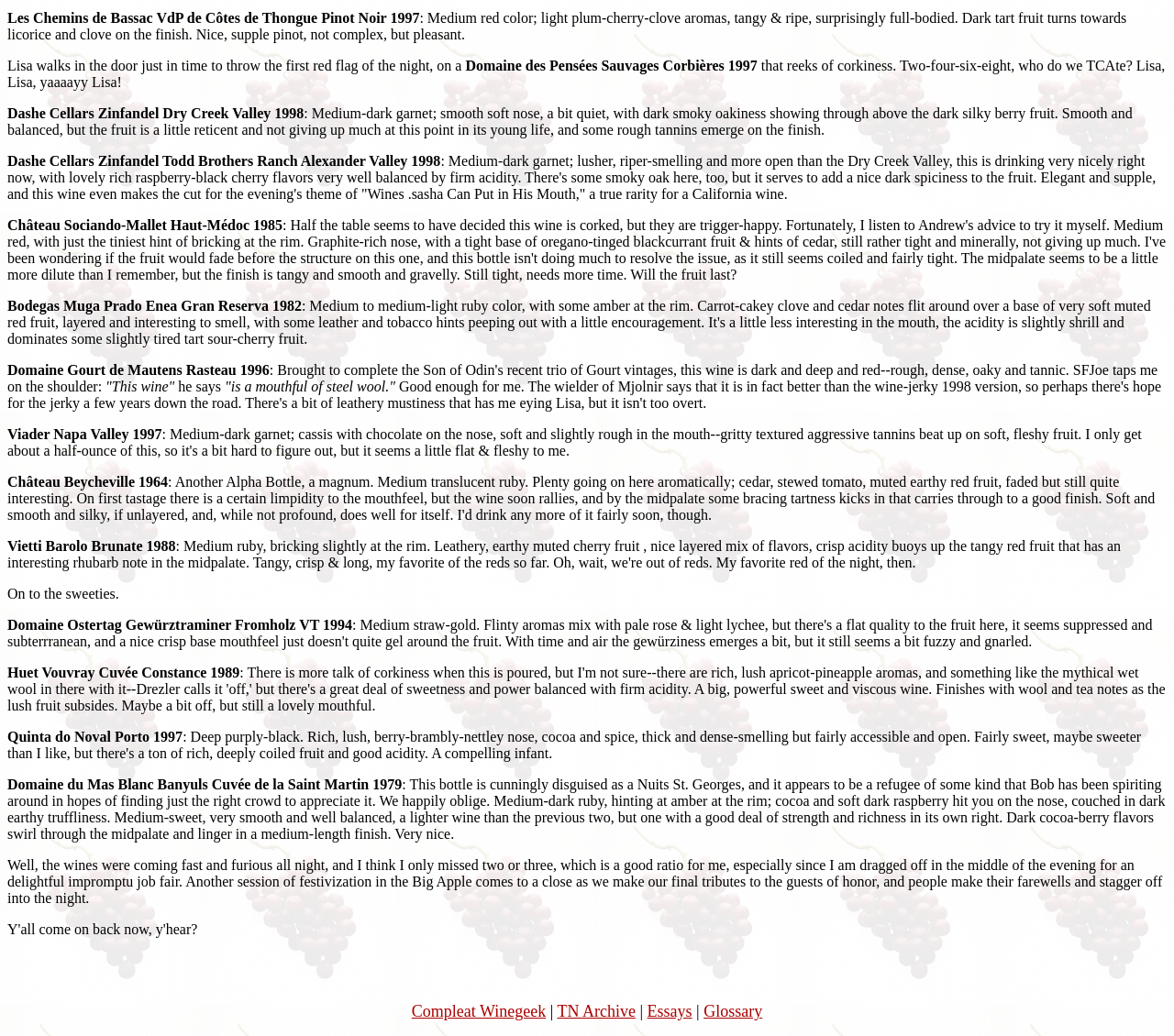How many wines are described on this webpage?
Based on the image, provide your answer in one word or phrase.

Multiple